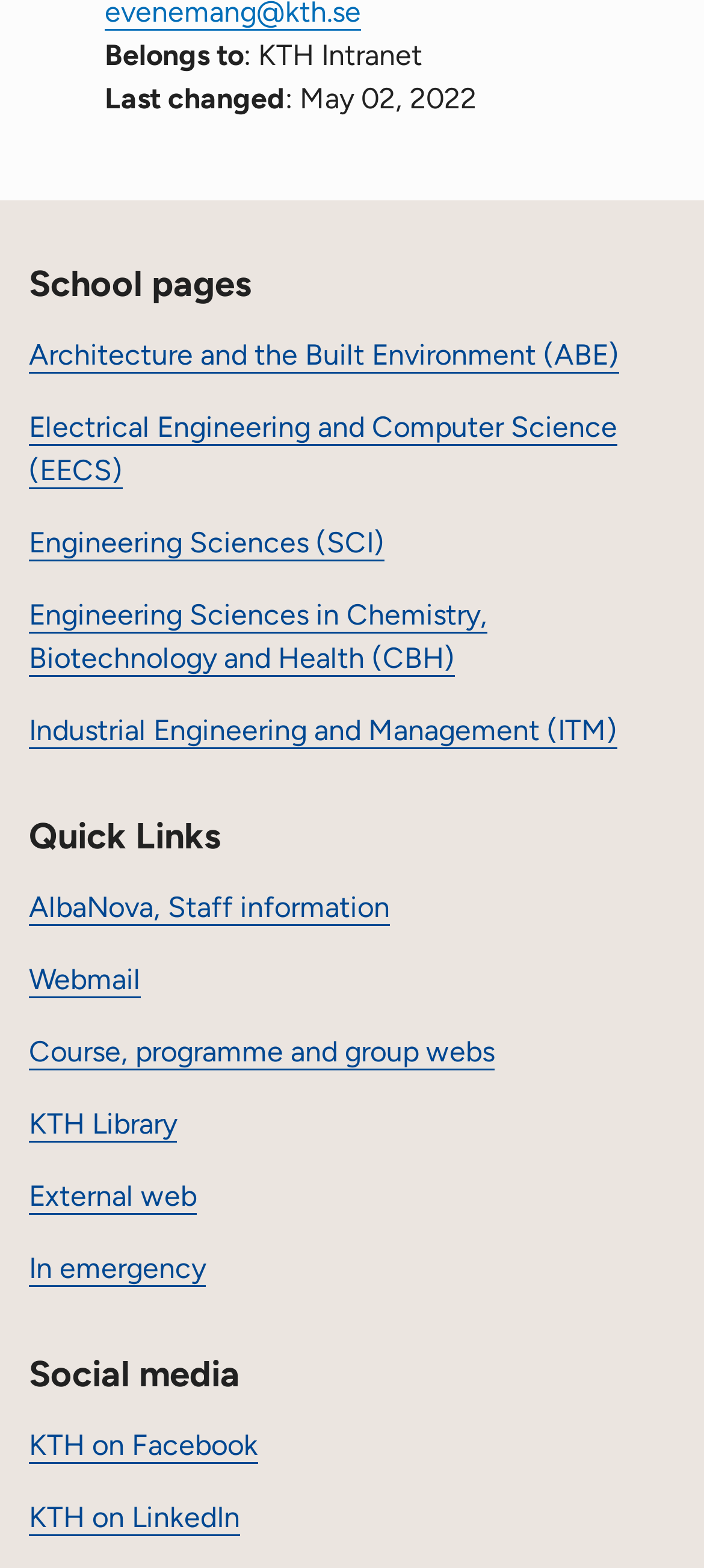Please identify the bounding box coordinates of the area that needs to be clicked to follow this instruction: "Check School pages".

[0.041, 0.165, 0.959, 0.197]